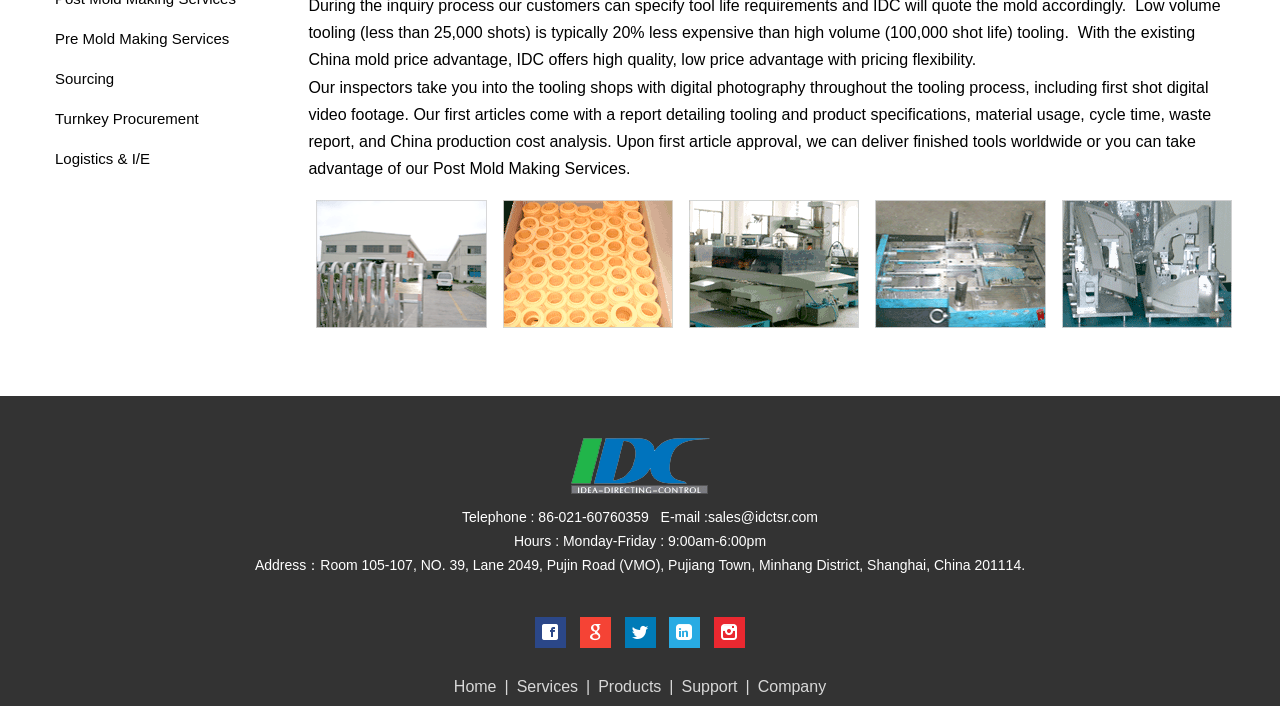Locate the UI element described by Turnkey Procurement in the provided webpage screenshot. Return the bounding box coordinates in the format (top-left x, top-left y, bottom-right x, bottom-right y), ensuring all values are between 0 and 1.

[0.031, 0.14, 0.233, 0.197]